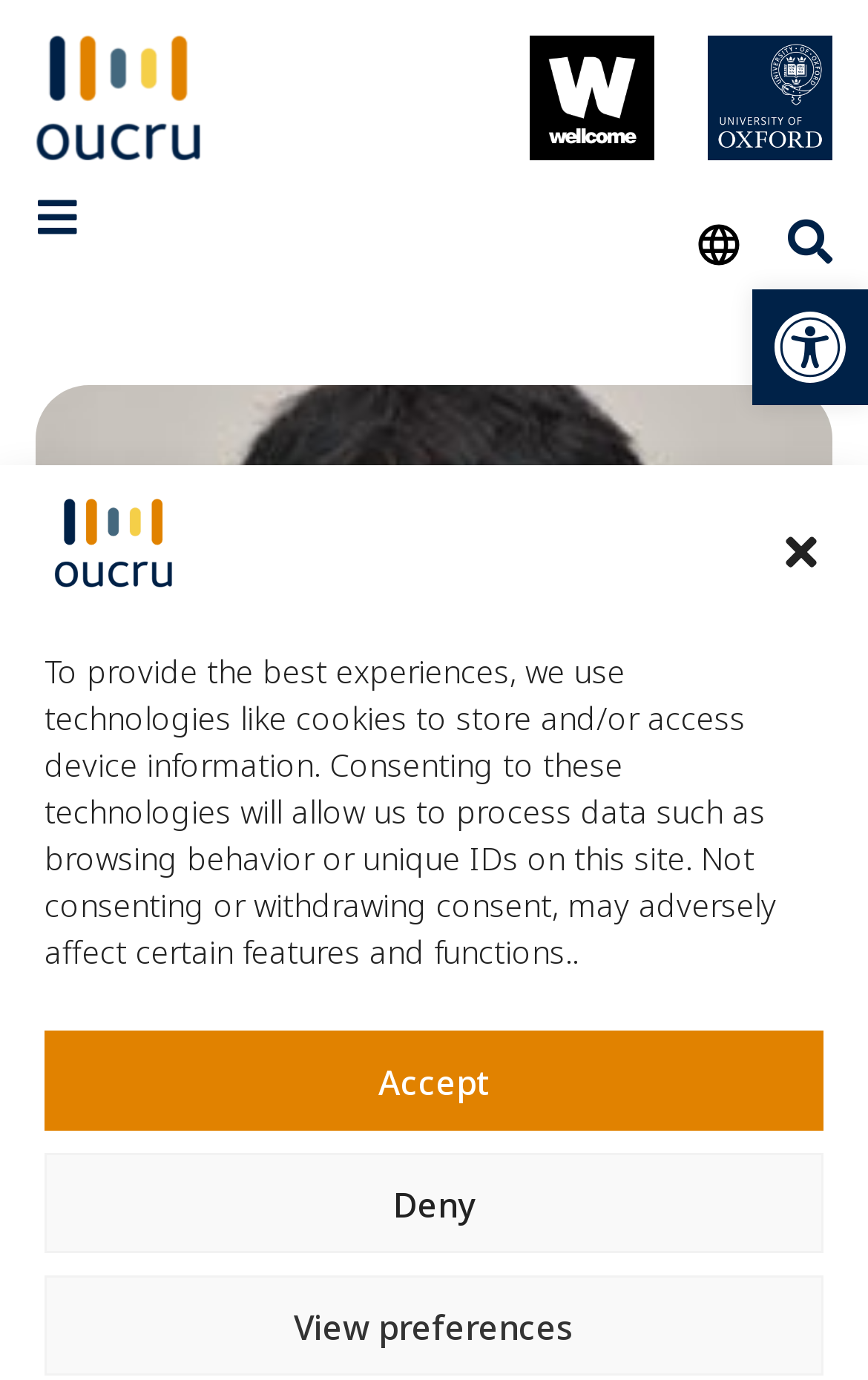Give a one-word or one-phrase response to the question: 
How many images are on the webpage?

2